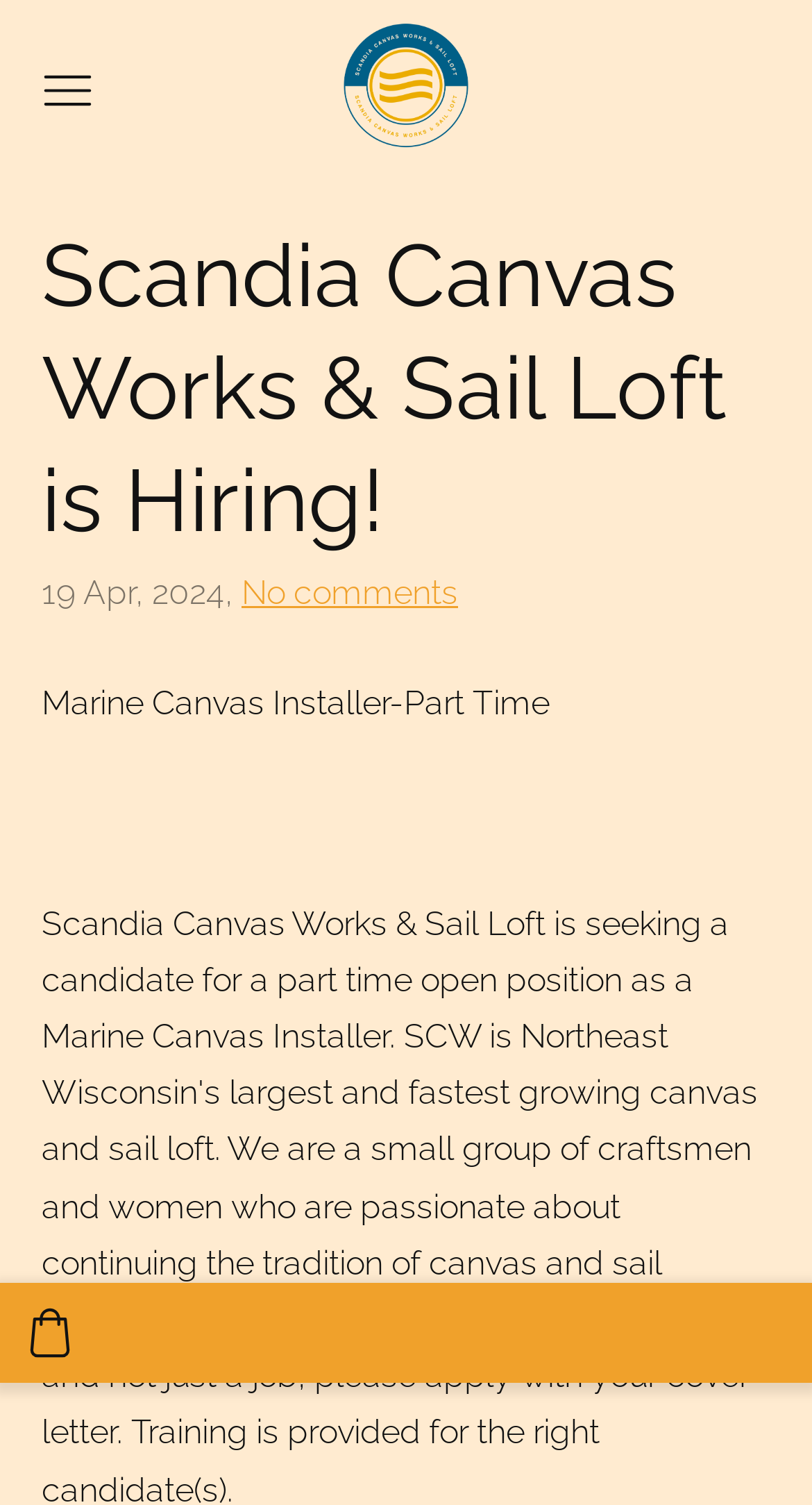Based on the element description: "No comments", identify the bounding box coordinates for this UI element. The coordinates must be four float numbers between 0 and 1, listed as [left, top, right, bottom].

[0.297, 0.381, 0.564, 0.407]